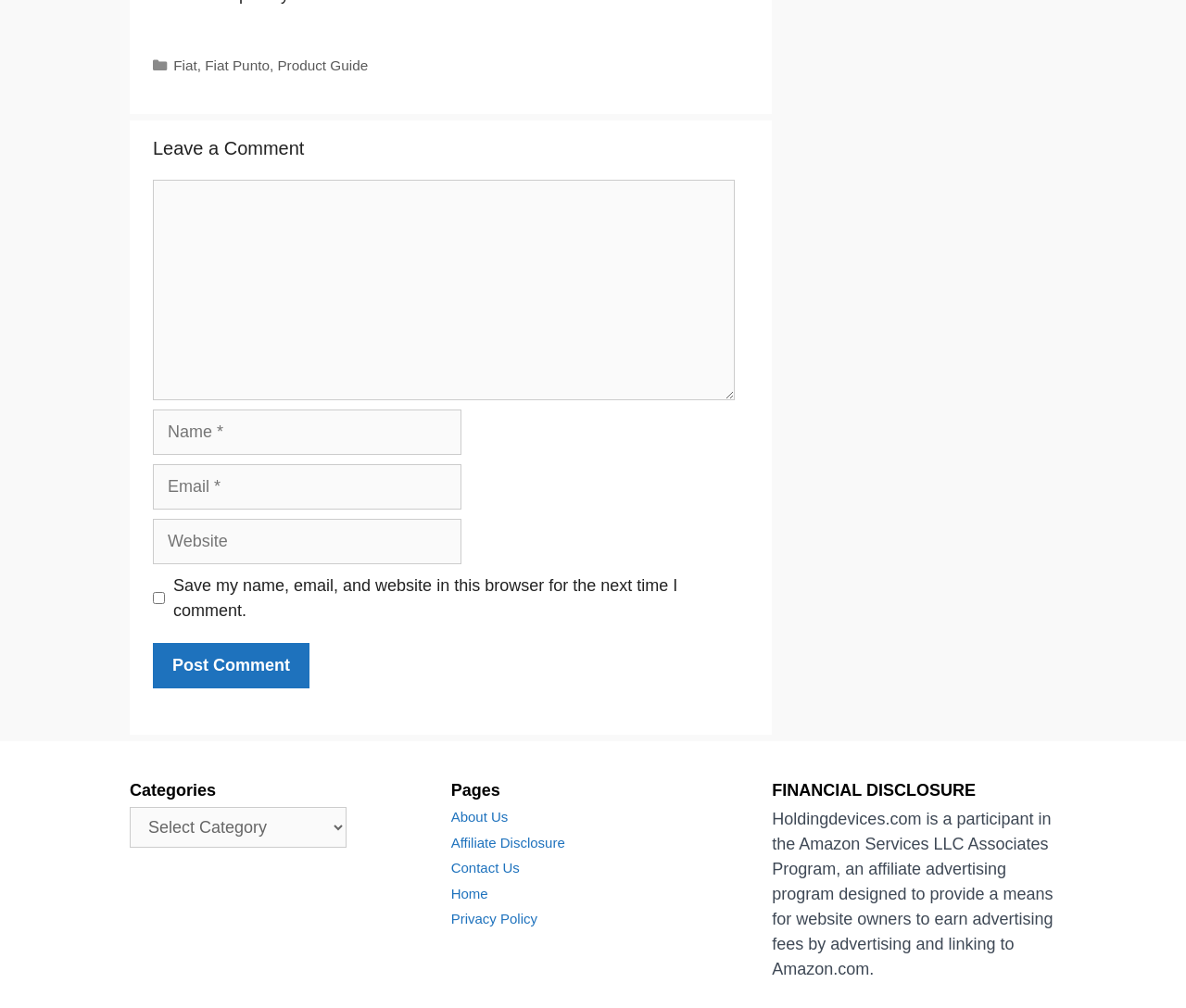Answer the question with a brief word or phrase:
What is the purpose of the textbox labeled 'Comment'?

Leave a comment